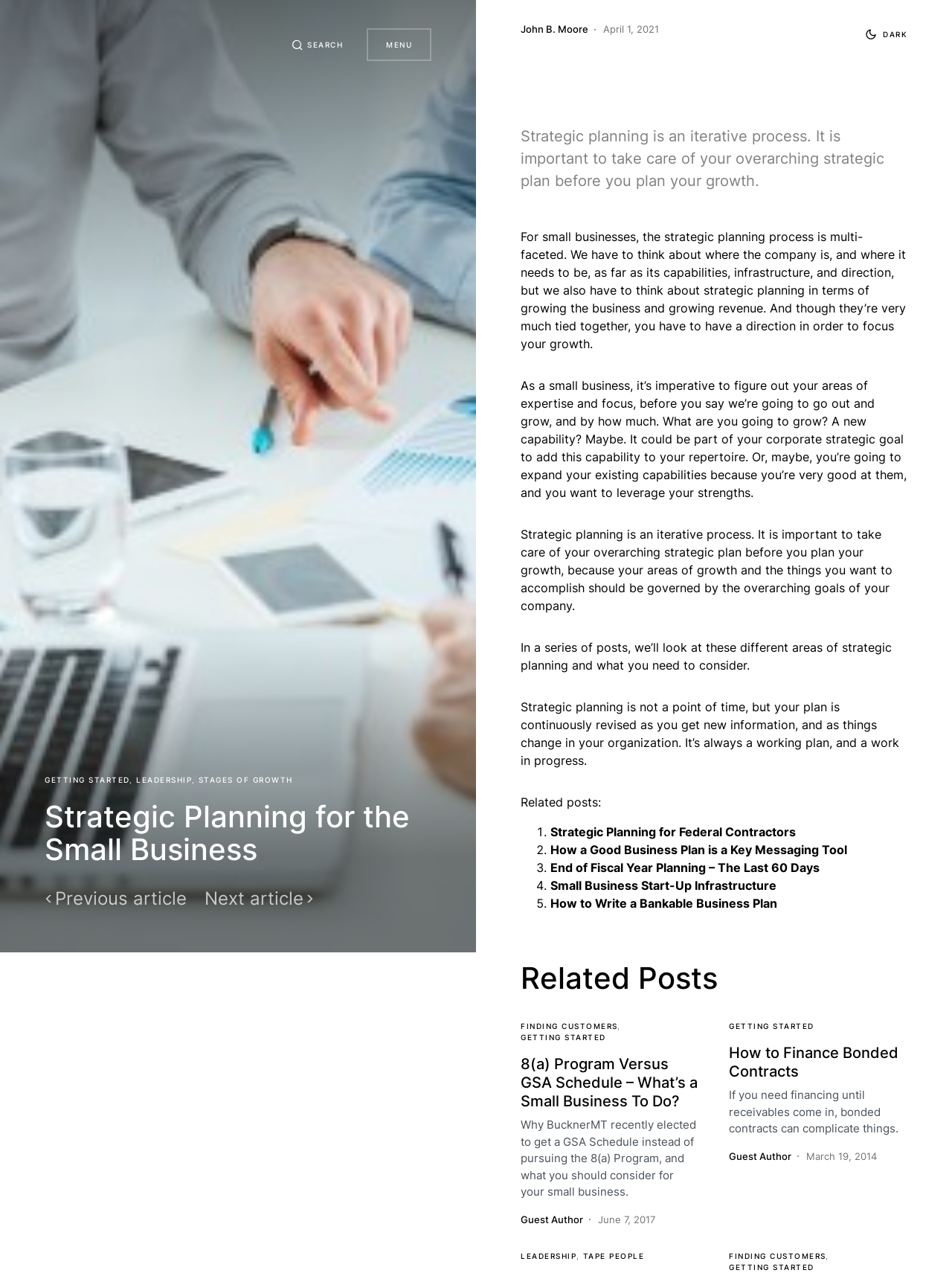Can you find the bounding box coordinates for the element to click on to achieve the instruction: "Learn about getting started"?

[0.047, 0.608, 0.136, 0.615]